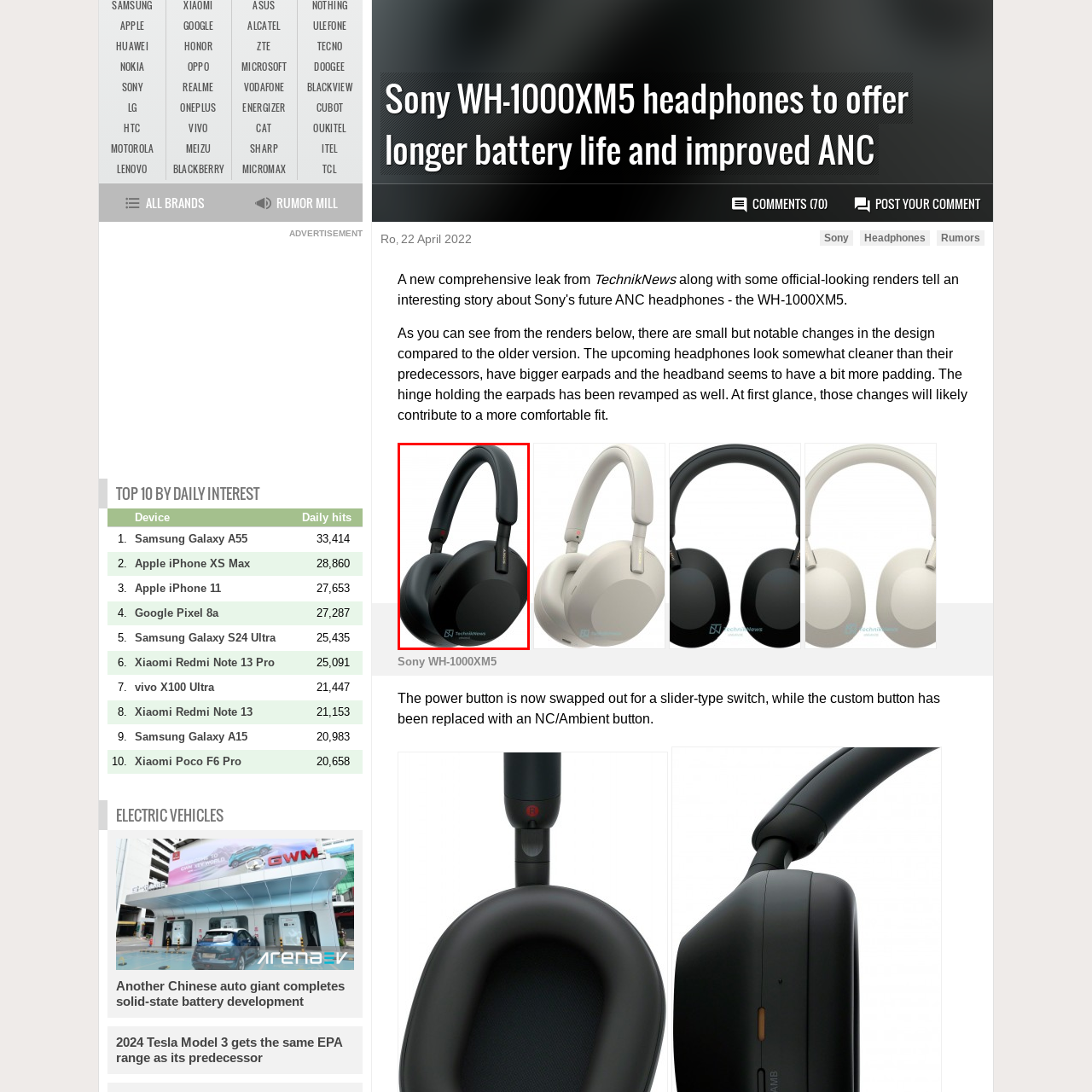Thoroughly describe the content of the image found within the red border.

The image features the sleek Sony WH-1000XM5 headphones, showcasing a modern design characterized by larger earpads and a padded headband for enhanced comfort. These over-ear headphones are crafted in a stylish black finish, emphasizing a clean and sophisticated look. The incorporation of a newly designed hinge for the earpads is tailored for a better fit, and the transition from a power button to a slider-type switch indicates an upgraded functionality. The custom button has also been reconfigured as an NC/Ambient button, allowing for more intuitive control over noise cancellation and ambient sound settings. This innovative model highlights improvements in both aesthetics and performance, catering to the needs of audiophiles and casual listeners alike.